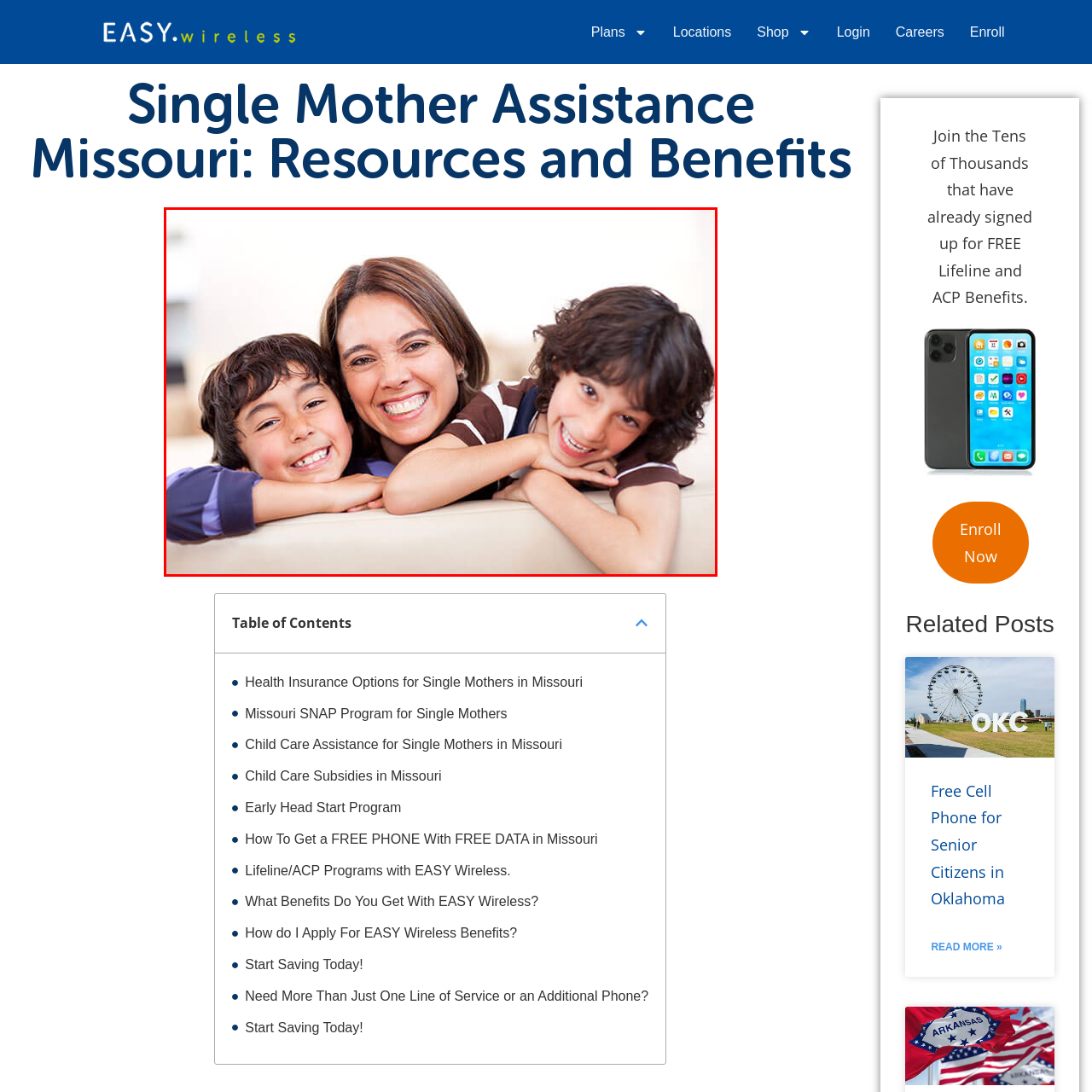Create an extensive description for the image inside the red frame.

The image portrays a joyful scene of a mother with her two children, all smiling widely as they lean against a light-colored couch. The mother is in the center, exuding warmth and happiness, with dark hair and a light top. On either side of her, the two children, one with curly dark hair and the other with straight hair, mirror her expression of joy, emphasizing the close-knit bond they share. This heartwarming depiction embodies the essence of family and the support that single mothers often provide, particularly highlighting the theme of assistance and resources available for single mothers, as reflected in the resource guide for Missouri.